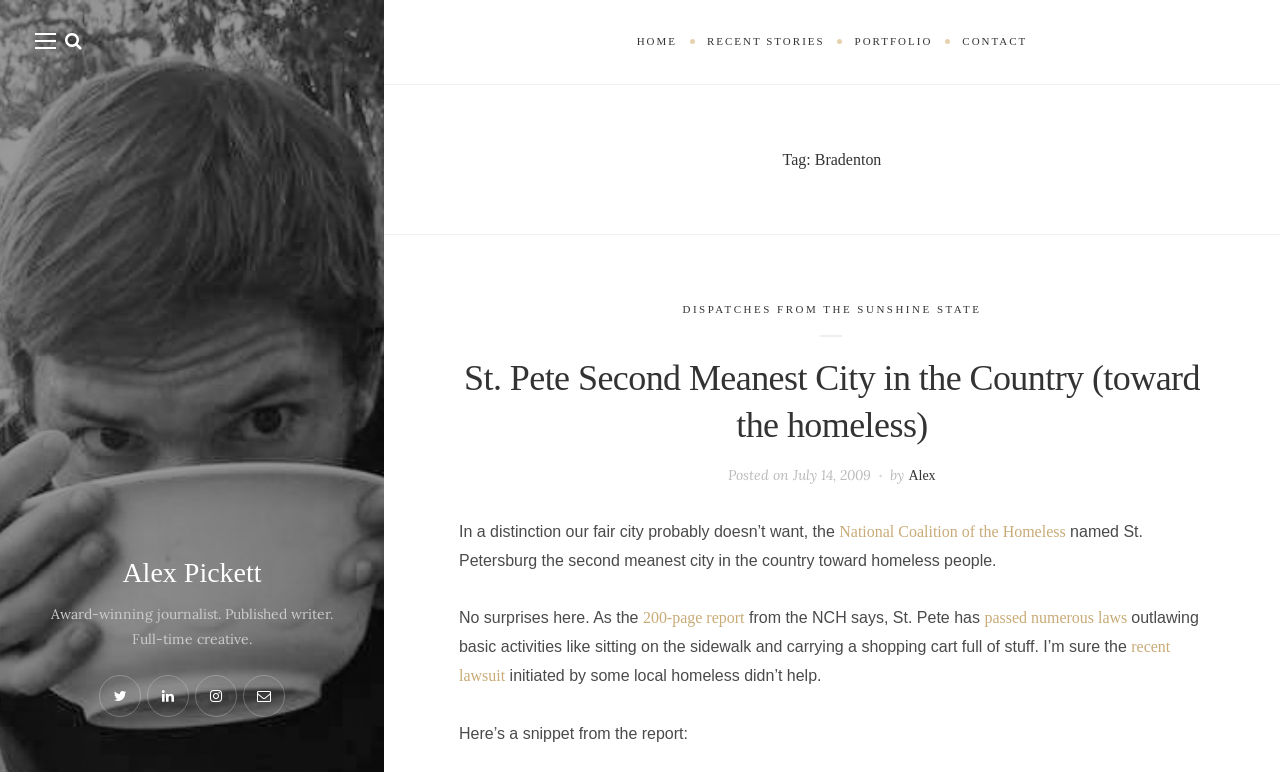Identify the bounding box coordinates for the element you need to click to achieve the following task: "Click on the HOME link". The coordinates must be four float values ranging from 0 to 1, formatted as [left, top, right, bottom].

[0.486, 0.032, 0.541, 0.076]